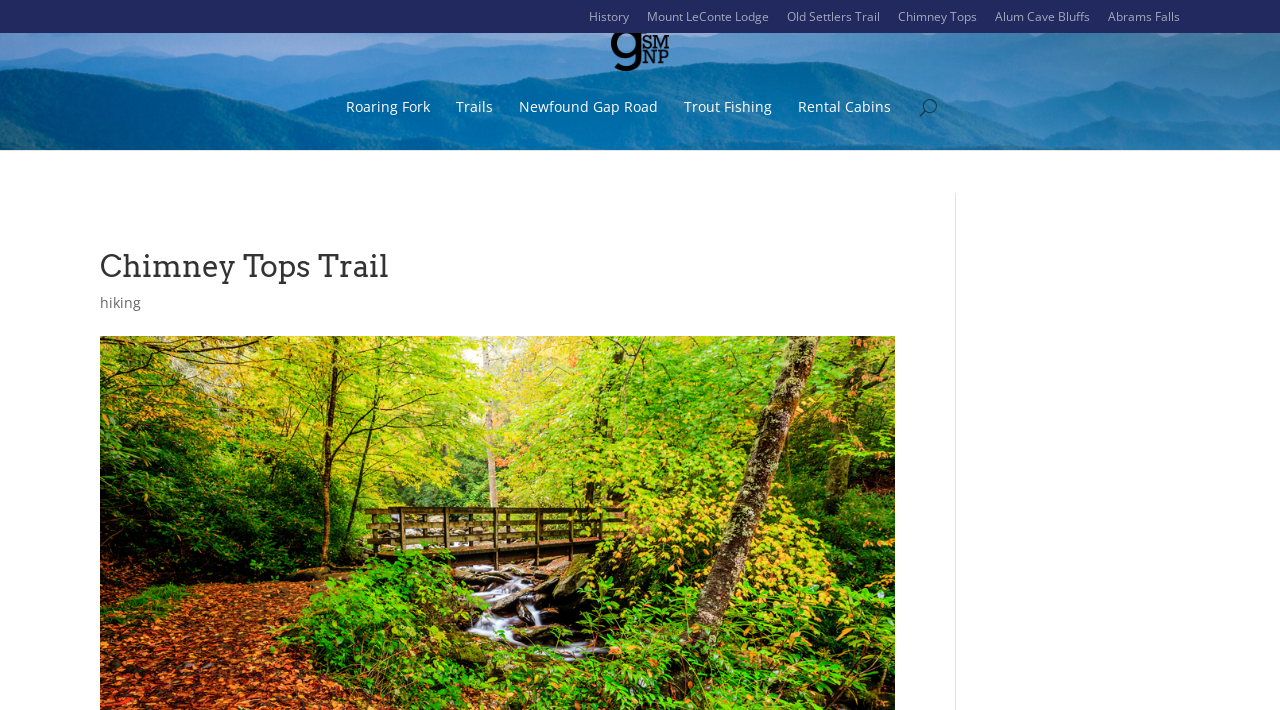What type of activity is mentioned in the webpage?
By examining the image, provide a one-word or phrase answer.

hiking